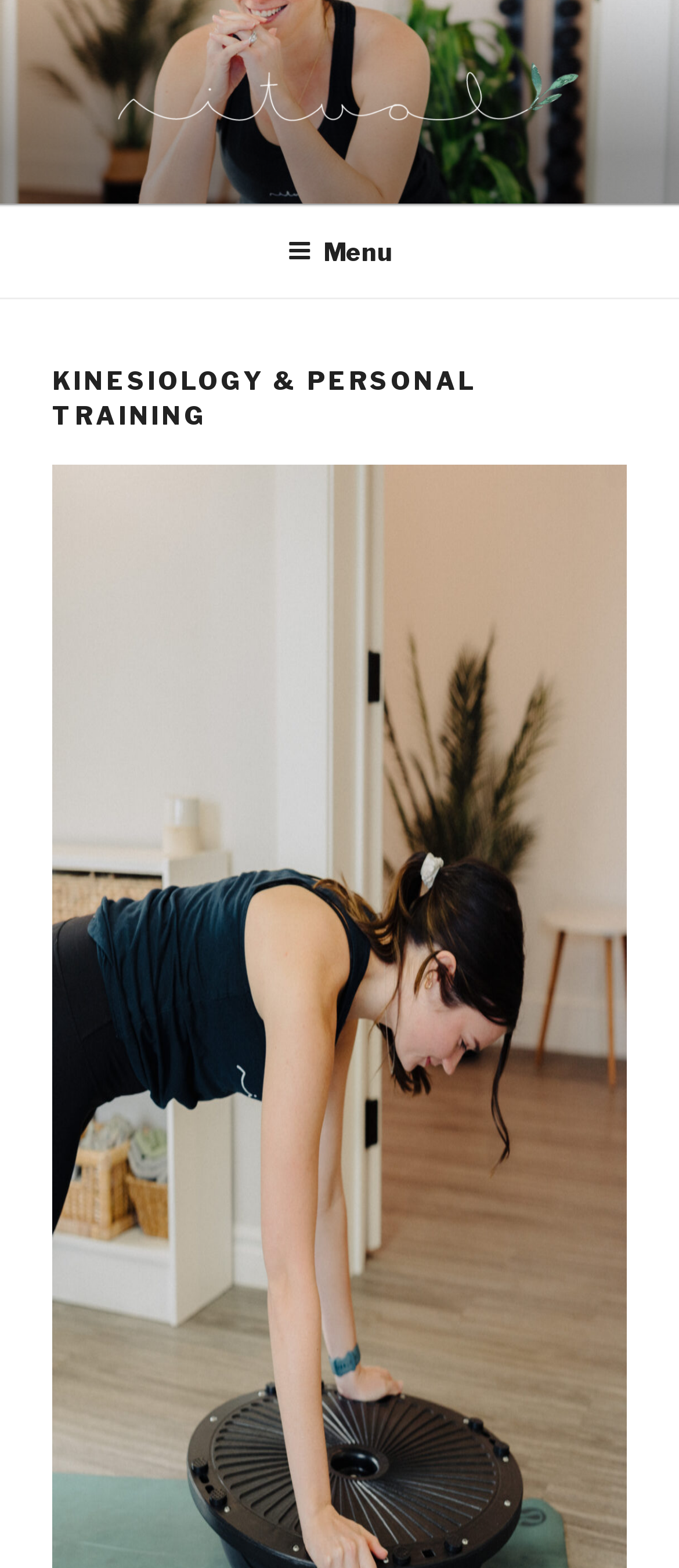What is the position of the image?
Respond with a short answer, either a single word or a phrase, based on the image.

Top-left